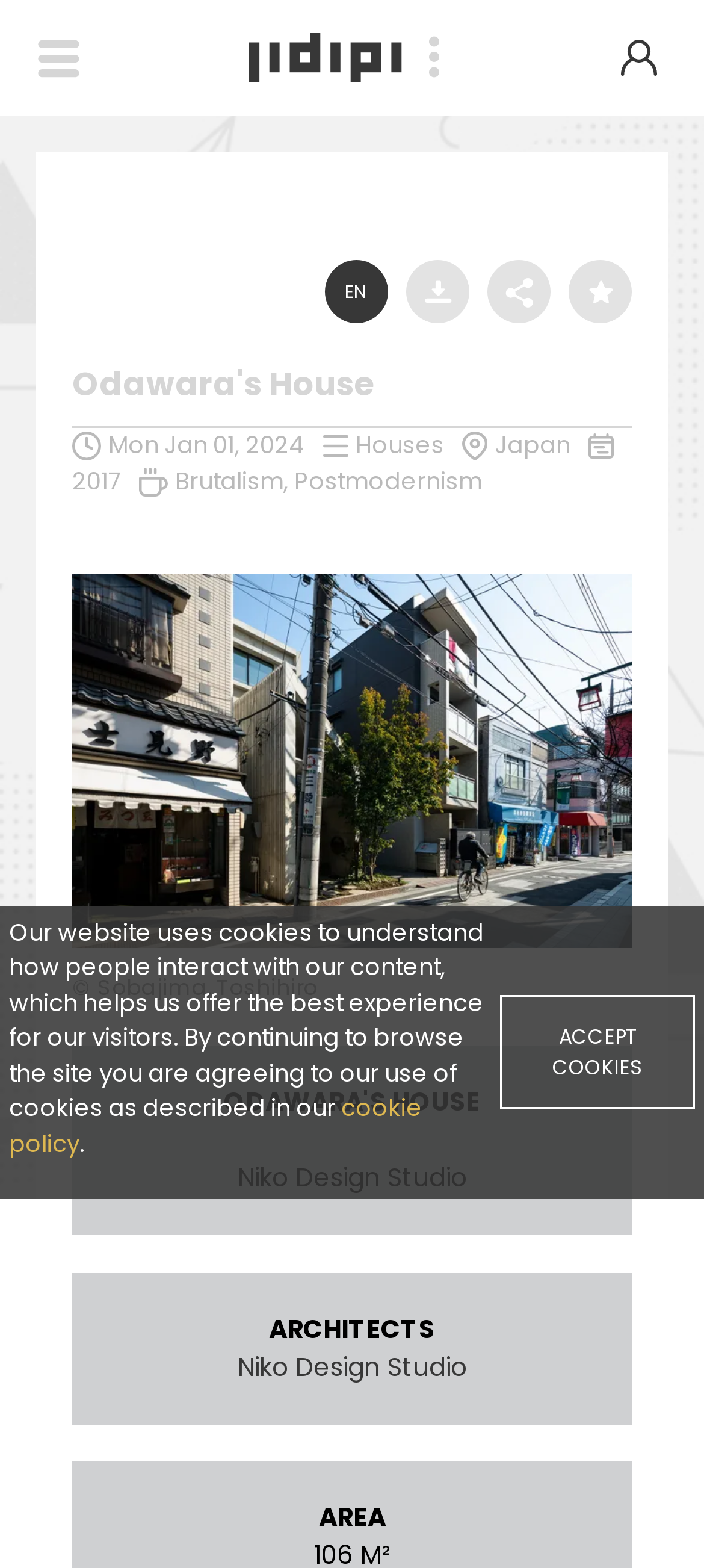Please answer the following question as detailed as possible based on the image: 
Who is the architect of the house?

The architect of the house can be found in the static text element with the text 'Niko Design Studio' and also in the link element with the text 'Niko Design Studio'.